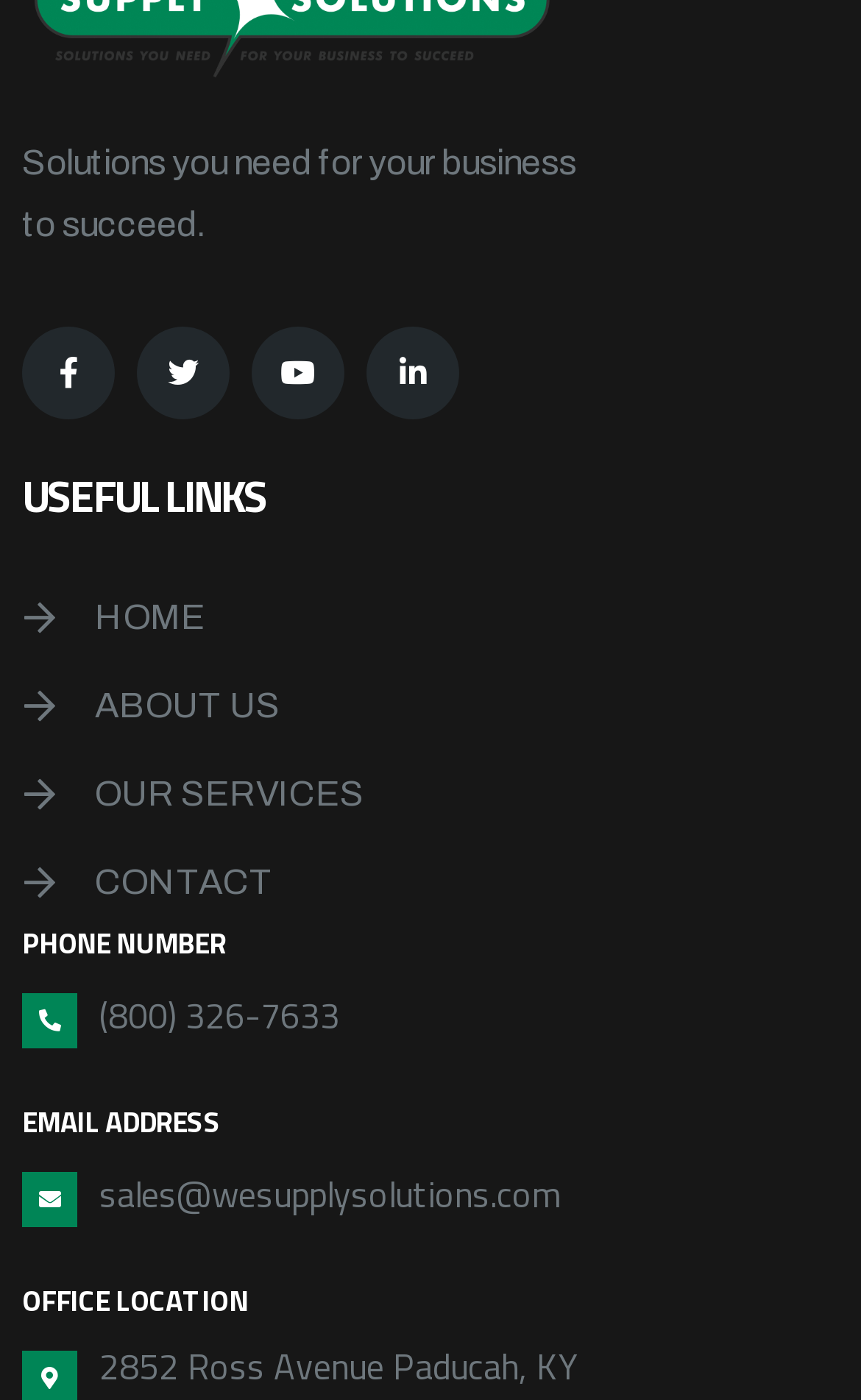Provide a short answer to the following question with just one word or phrase: What is the company's email address?

sales@wesupplysolutions.com